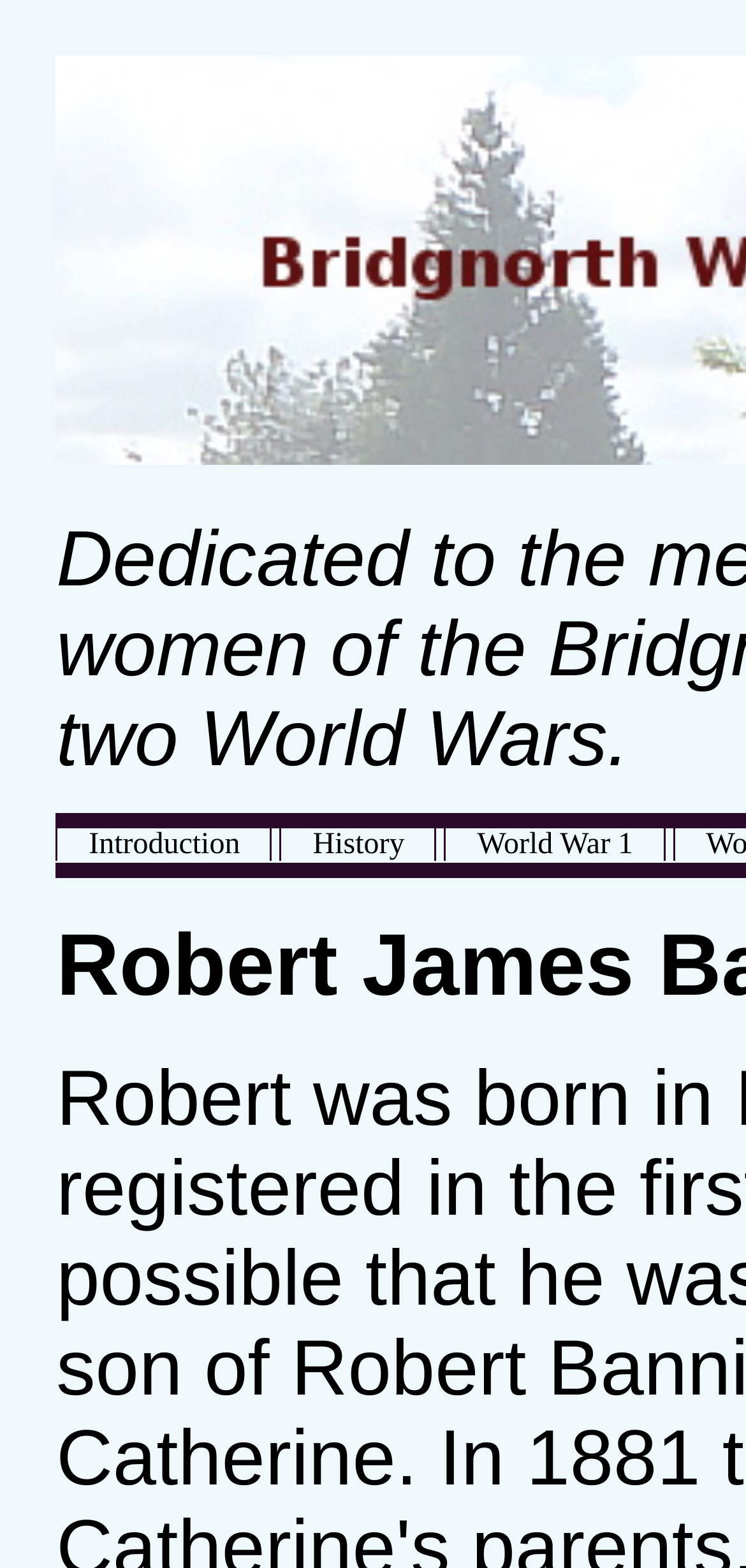Give the bounding box coordinates for the element described as: "CRMNUGGETS".

None